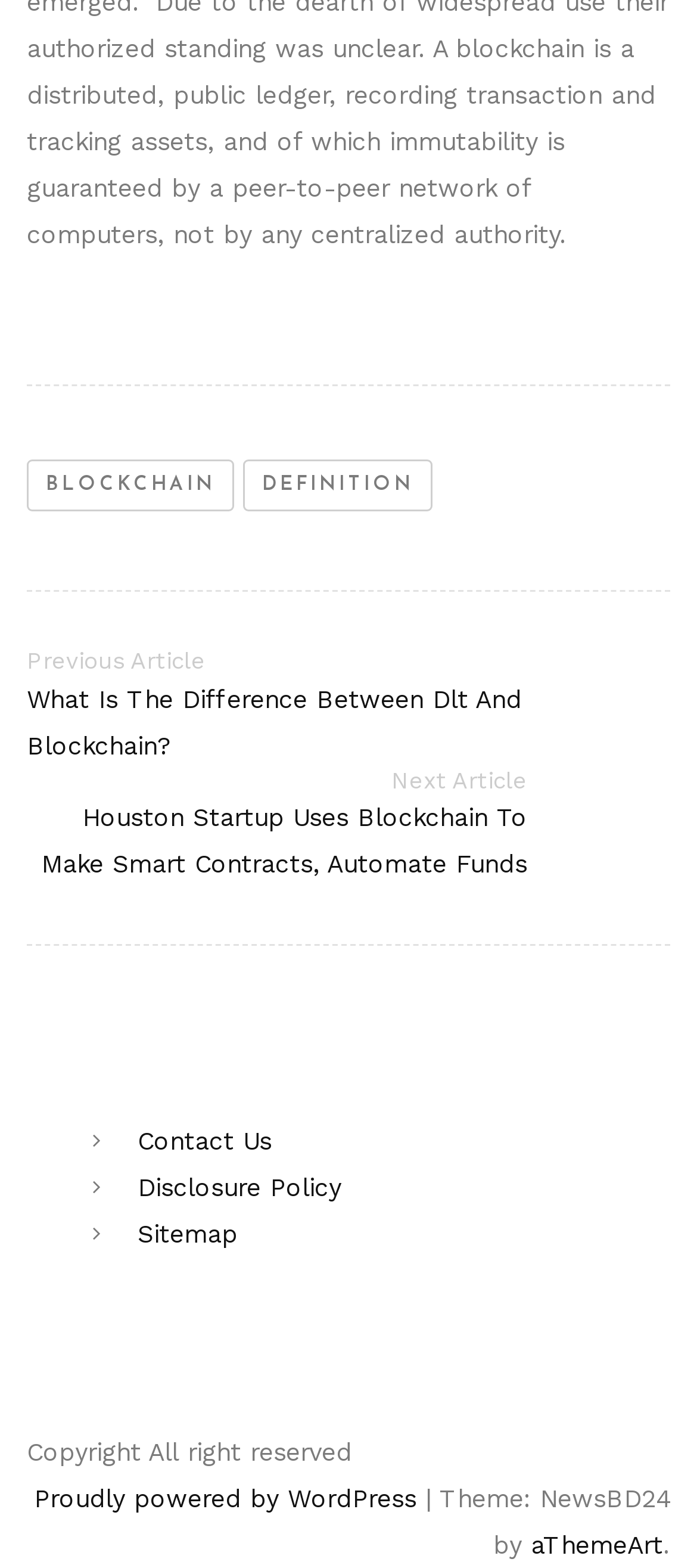Identify the bounding box for the UI element specified in this description: "blockchain". The coordinates must be four float numbers between 0 and 1, formatted as [left, top, right, bottom].

[0.038, 0.293, 0.336, 0.326]